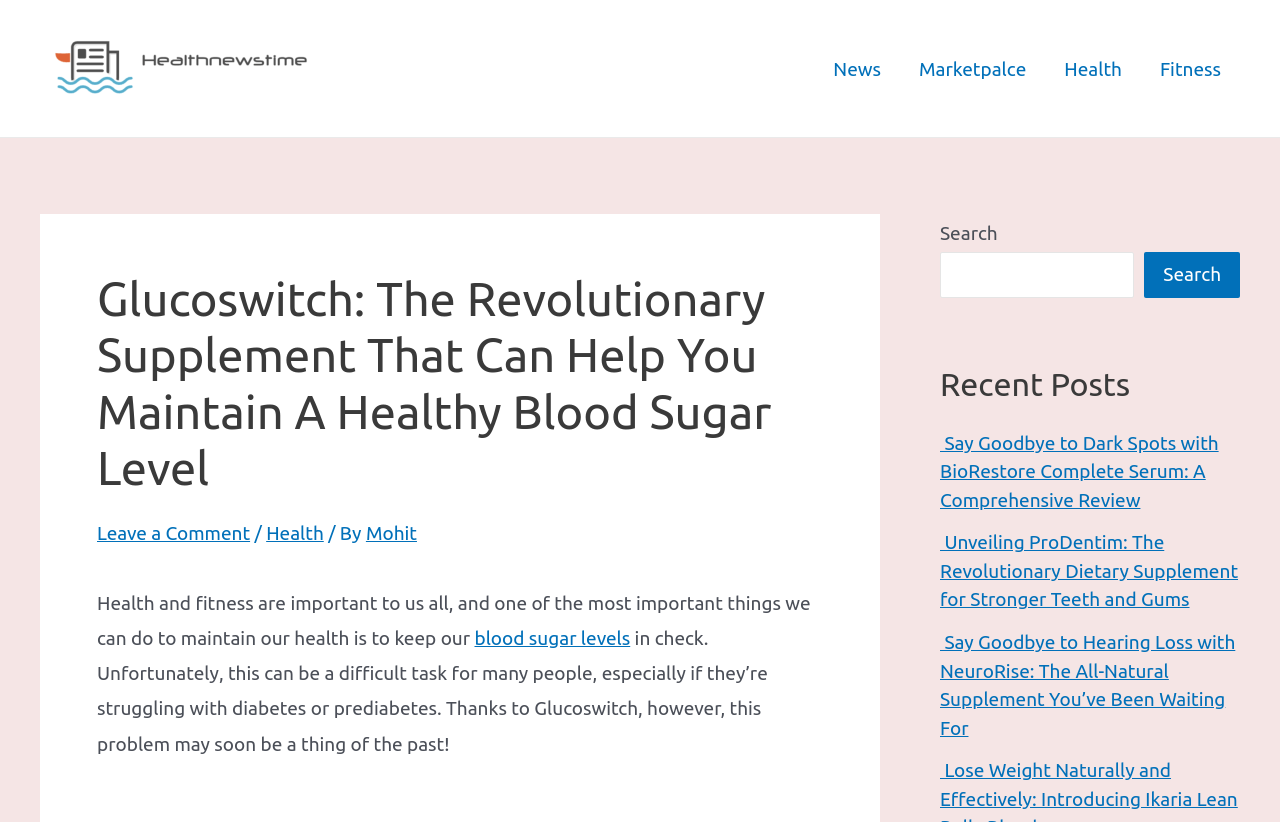Detail the various sections and features of the webpage.

The webpage is about health and fitness, specifically focusing on maintaining healthy blood sugar levels. At the top left, there is a logo and a link to "Healthnewstime". To the right of the logo, there is a navigation menu with links to "News", "Marketplace", "Health", and "Fitness".

Below the navigation menu, there is a header section with a heading that reads "Glucoswitch: The Revolutionary Supplement That Can Help You Maintain A Healthy Blood Sugar Level". Below the heading, there are links to "Leave a Comment" and the author's name, "Mohit".

The main content of the webpage starts with a paragraph of text that discusses the importance of maintaining healthy blood sugar levels. The text is followed by a link to "blood sugar levels" and then continues to discuss the challenges of maintaining healthy blood sugar levels, especially for those with diabetes or prediabetes.

To the right of the main content, there is a complementary section with a search bar and a heading that reads "Recent Posts". Below the heading, there are three links to recent posts, each with a brief title describing the content of the post.

Overall, the webpage appears to be a health and fitness blog or news site, with a focus on providing information and resources for maintaining healthy blood sugar levels.